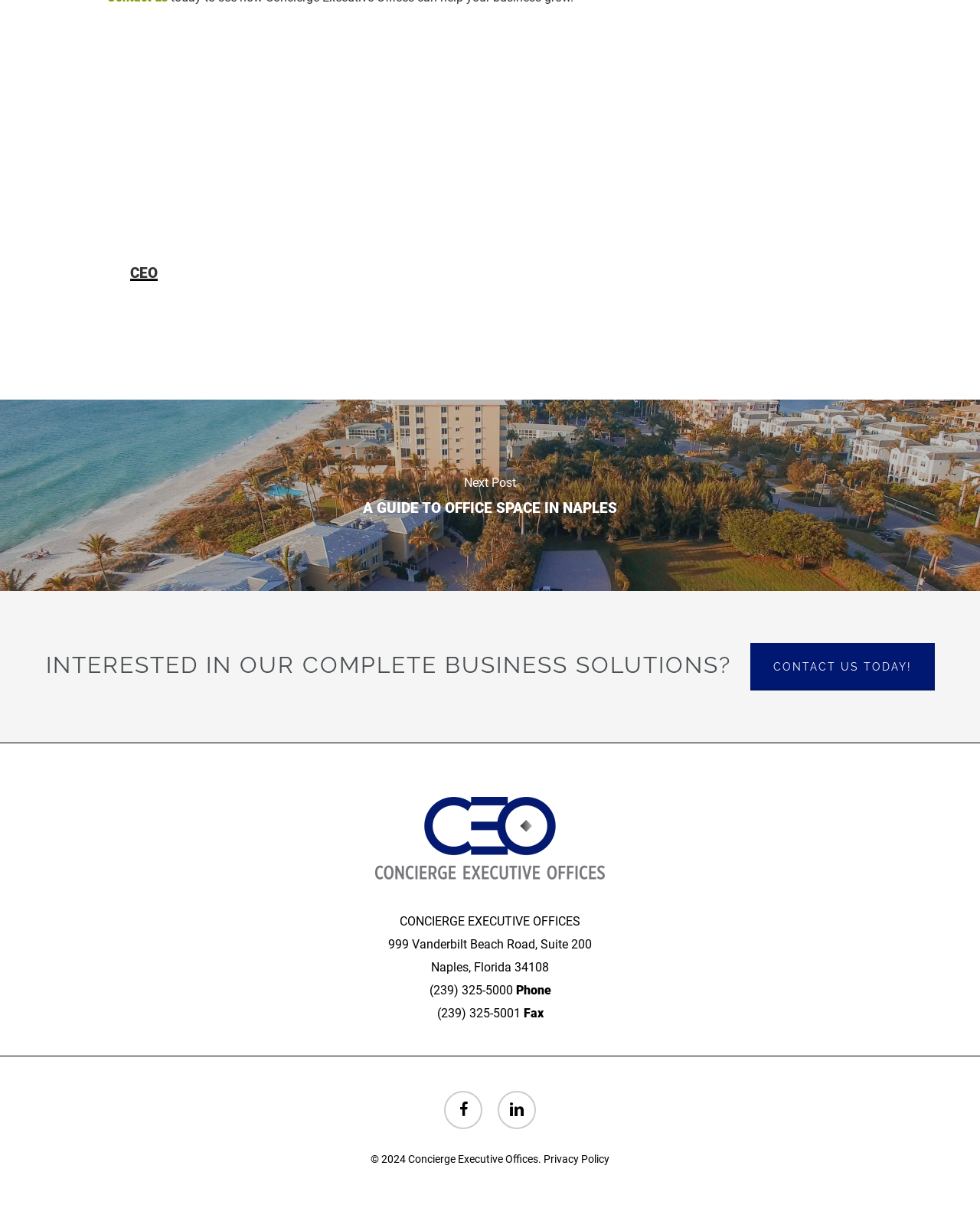What is the topic of the guide?
Can you provide an in-depth and detailed response to the question?

I found the topic of the guide 'Office Space in Naples' in the link element at the top of the page, which is a heading element and seems to be the main topic of the webpage.